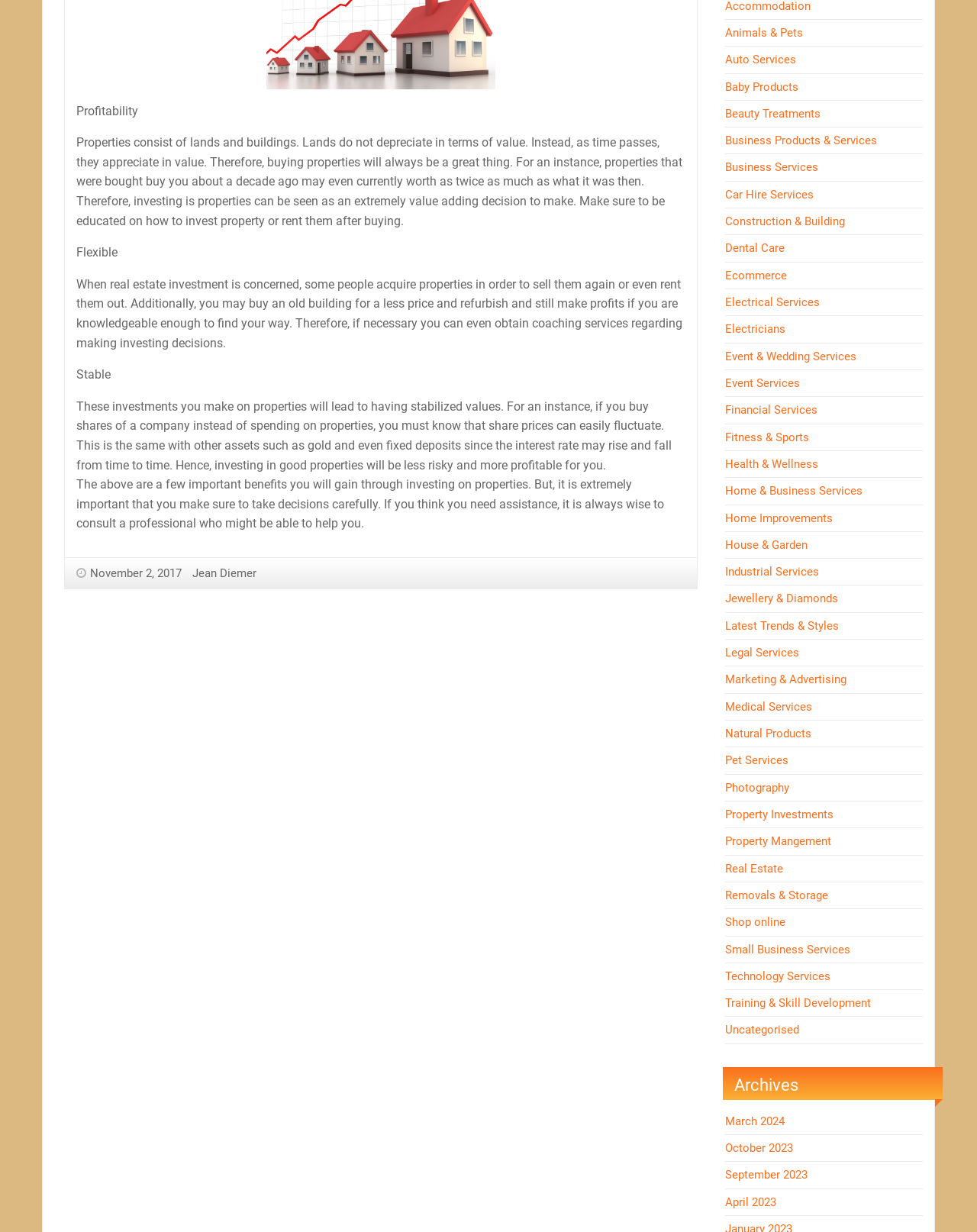Locate the bounding box coordinates of the element I should click to achieve the following instruction: "View the 'September 2023' archives".

[0.742, 0.948, 0.827, 0.959]